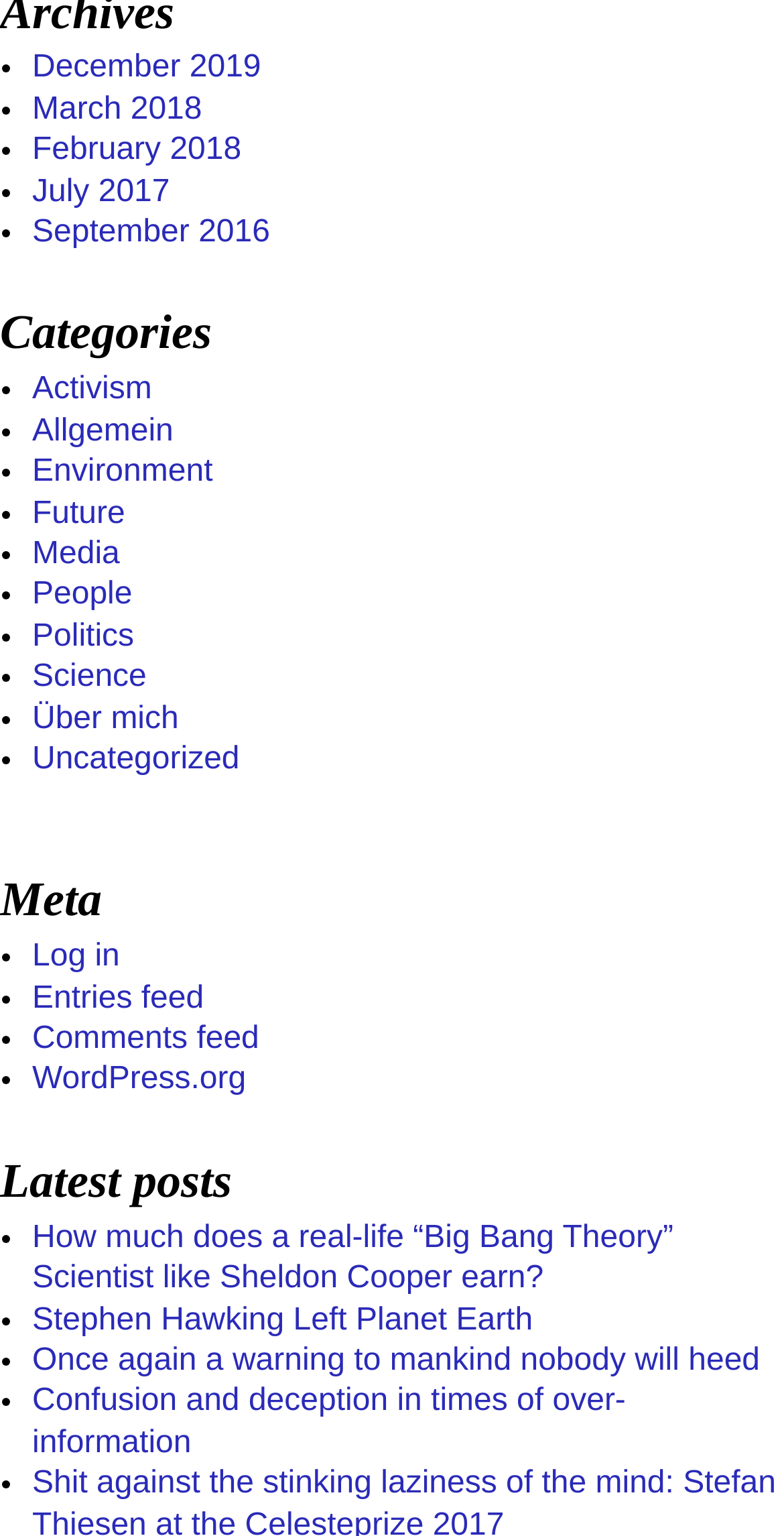How many meta links are listed?
Using the image, provide a concise answer in one word or a short phrase.

4